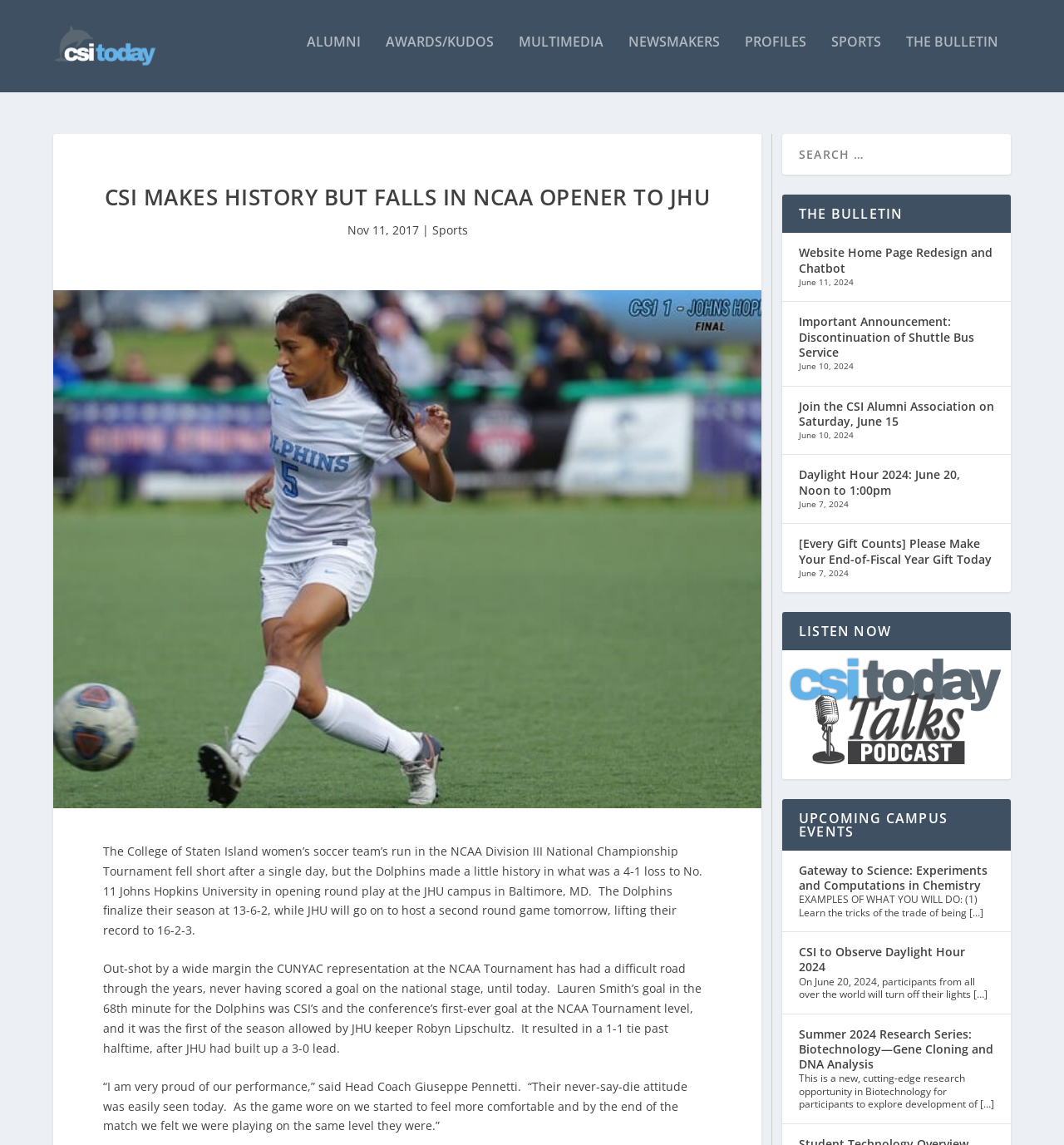What is the score of the soccer game mentioned in the article?
Could you answer the question in a detailed manner, providing as much information as possible?

The article states that the Dolphins lost to No. 11 Johns Hopkins University in opening round play with a score of 4-1.